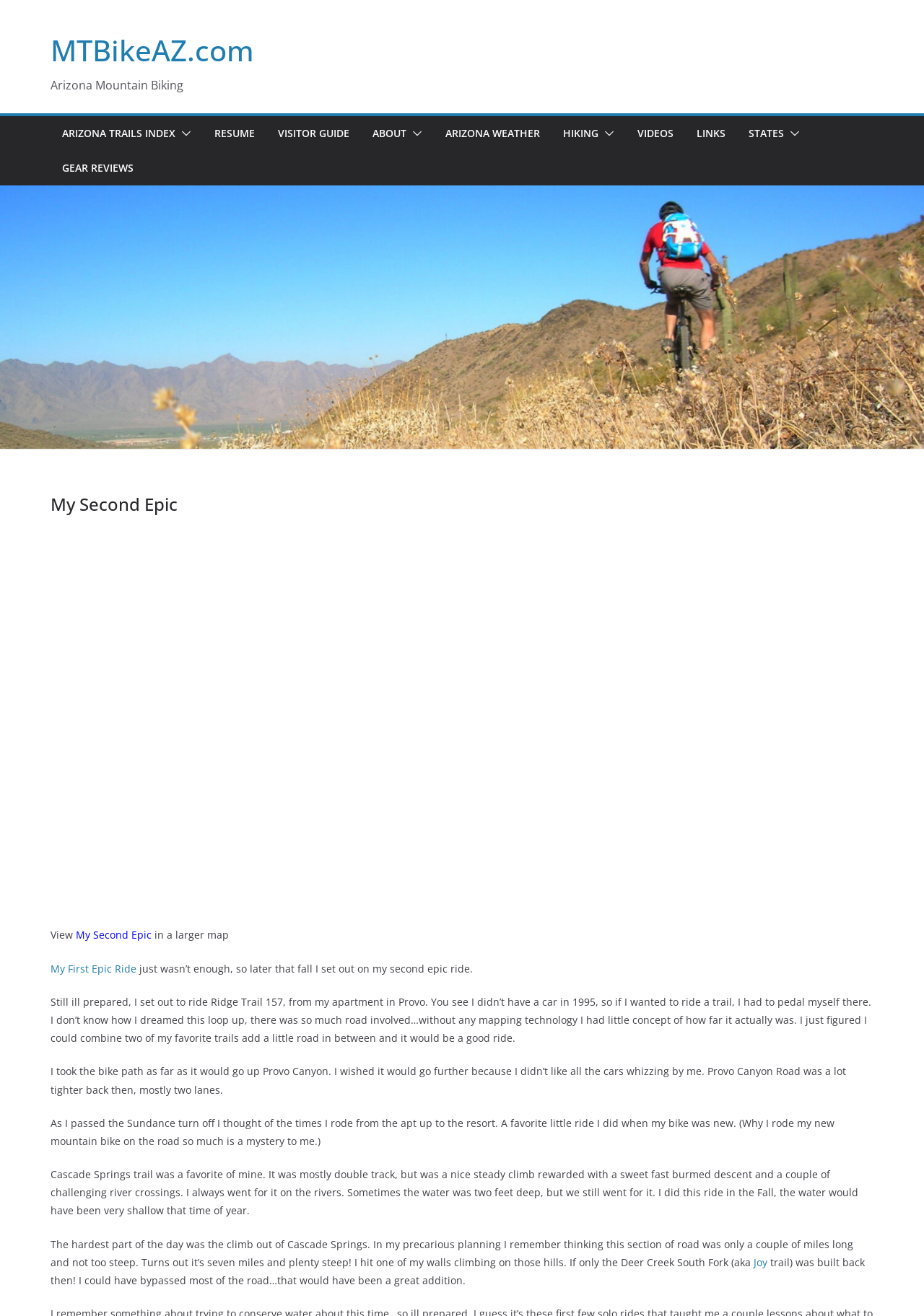Determine the bounding box coordinates of the element that should be clicked to execute the following command: "Click on the 'ARIZONA TRAILS INDEX' link".

[0.067, 0.094, 0.19, 0.109]